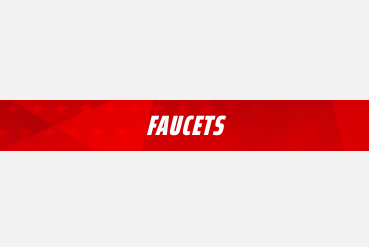Give a detailed explanation of what is happening in the image.

The image prominently features the word "FAUCETS" displayed in bold, white text against a vibrant red background, which adds a dynamic and eye-catching appeal. The design incorporates subtle star motifs in the background, enhancing its visual interest while maintaining a clean, professional look. This image likely serves as a header or section title for a plumbing services webpage, specifically highlighting services related to faucets. The use of strong colors and clear typography aims to draw attention and convey the importance of faucet services within the broader context of plumbing solutions offered by the company.